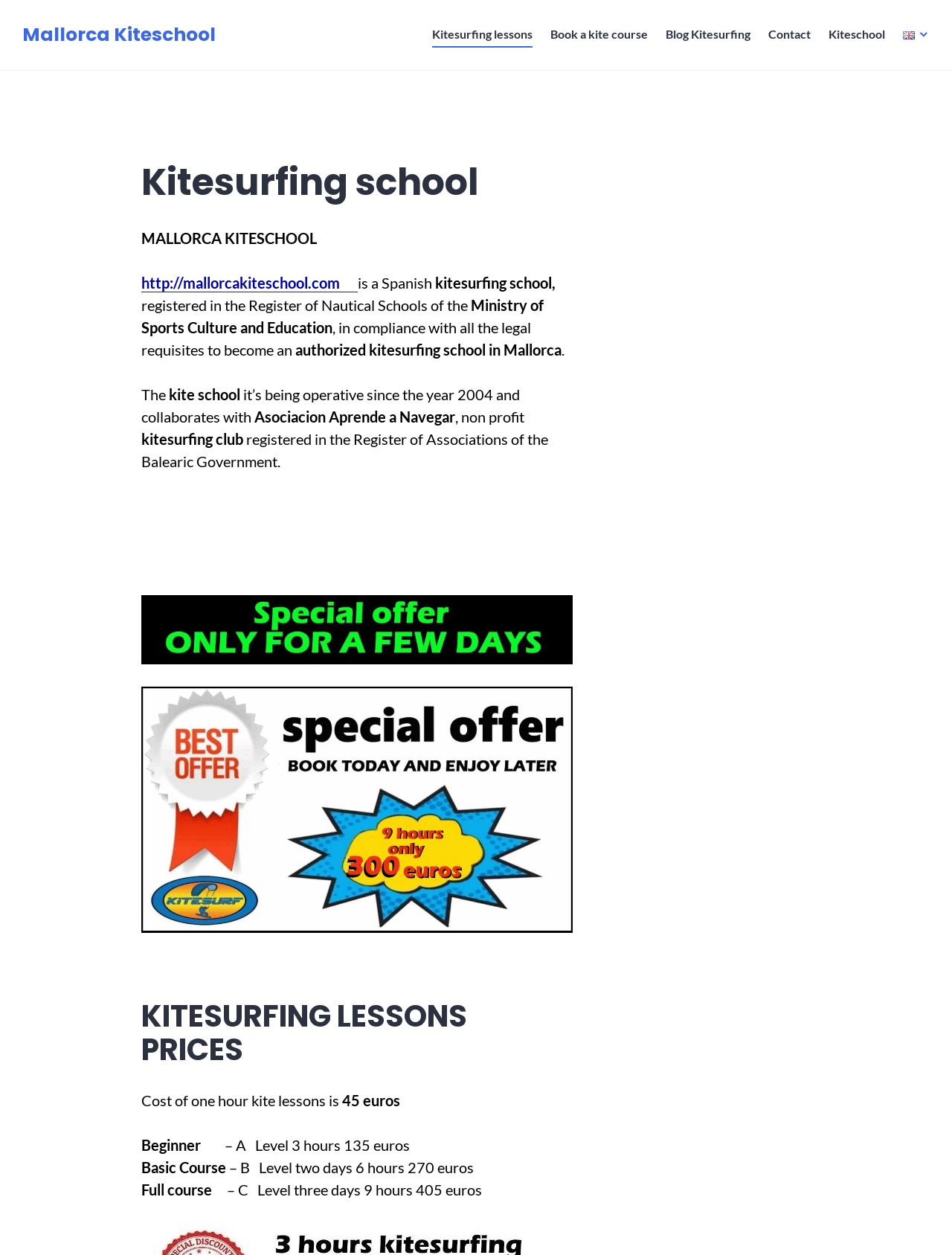Can you show the bounding box coordinates of the region to click on to complete the task described in the instruction: "Book a kite course"?

[0.578, 0.018, 0.68, 0.038]